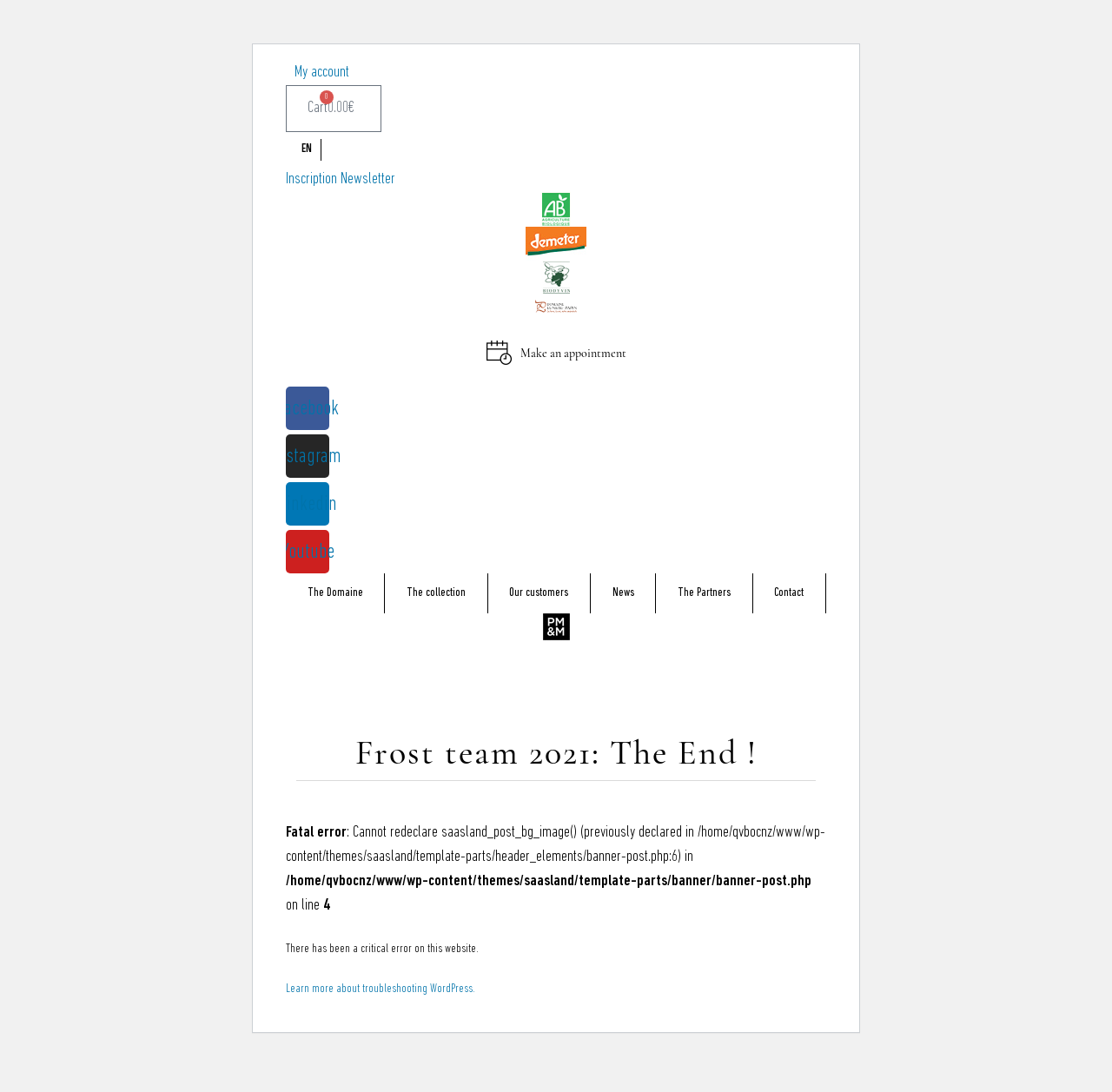What is the error message on the webpage?
Answer the question with a detailed explanation, including all necessary information.

I saw the error message by looking at the static text elements at the bottom of the webpage, which indicate a critical error on the website.